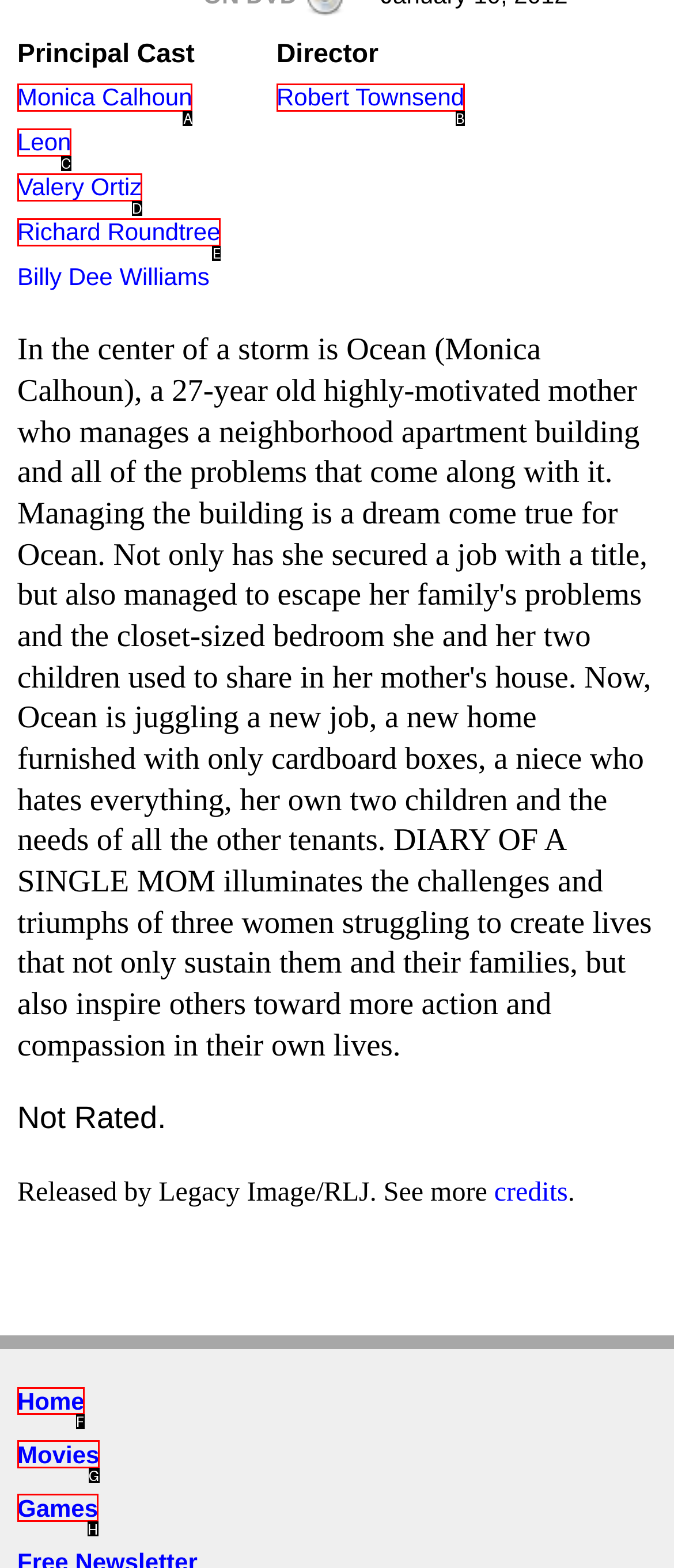Select the HTML element that needs to be clicked to carry out the task: Go to the home page
Provide the letter of the correct option.

F